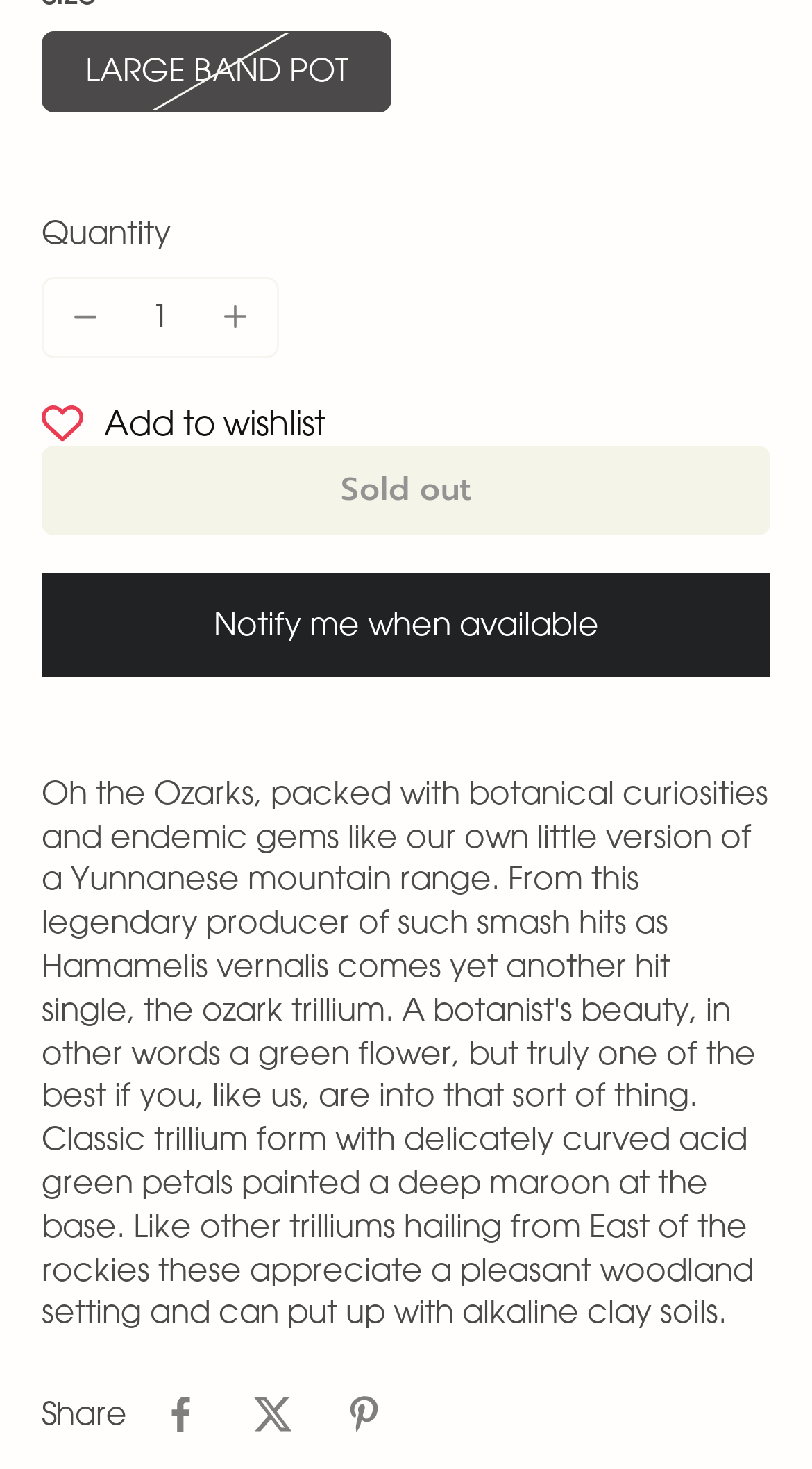Provide a short answer using a single word or phrase for the following question: 
What can be done when the product is out of stock?

Notify me when available